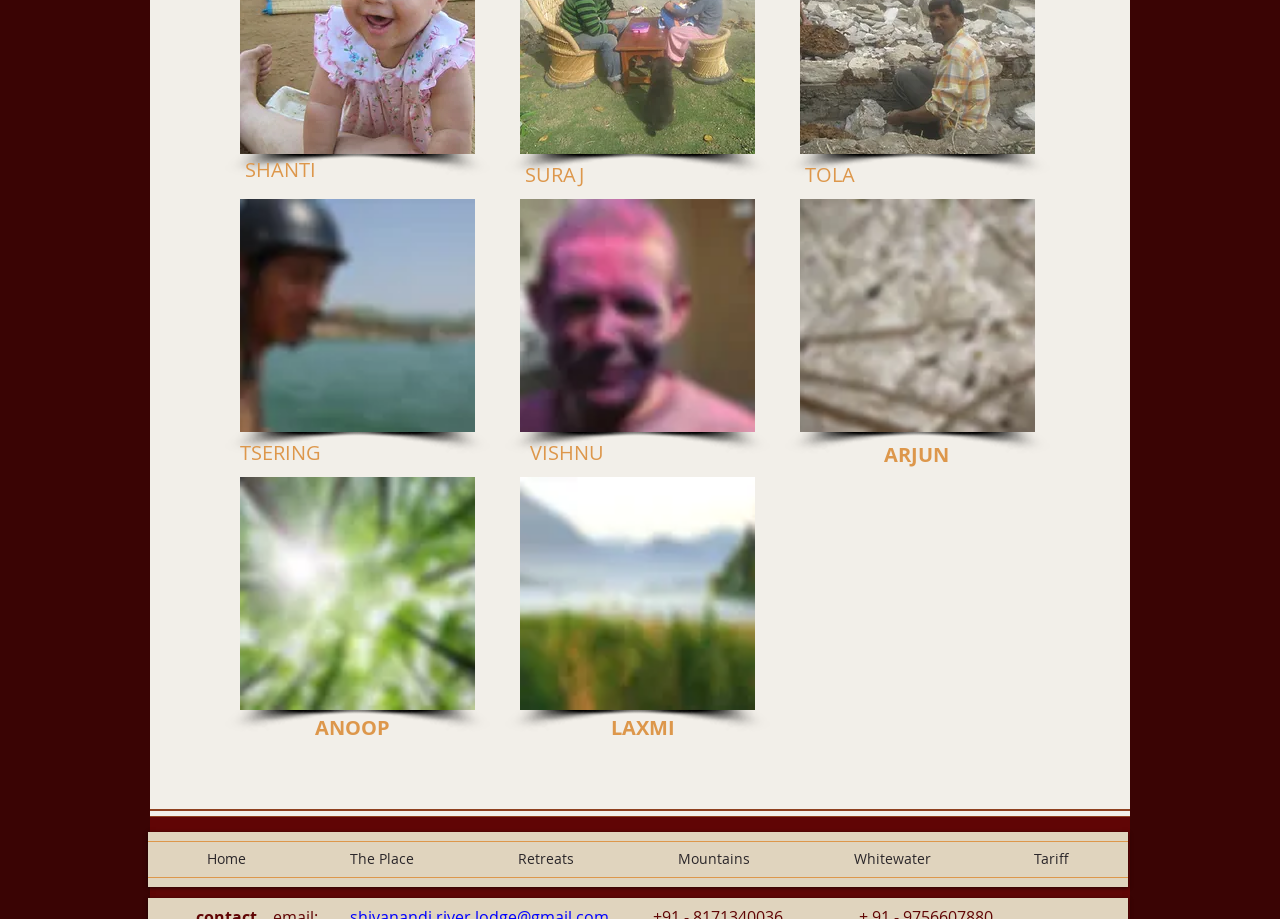What is the occupation of Anoop?
Refer to the screenshot and answer in one word or phrase.

cook